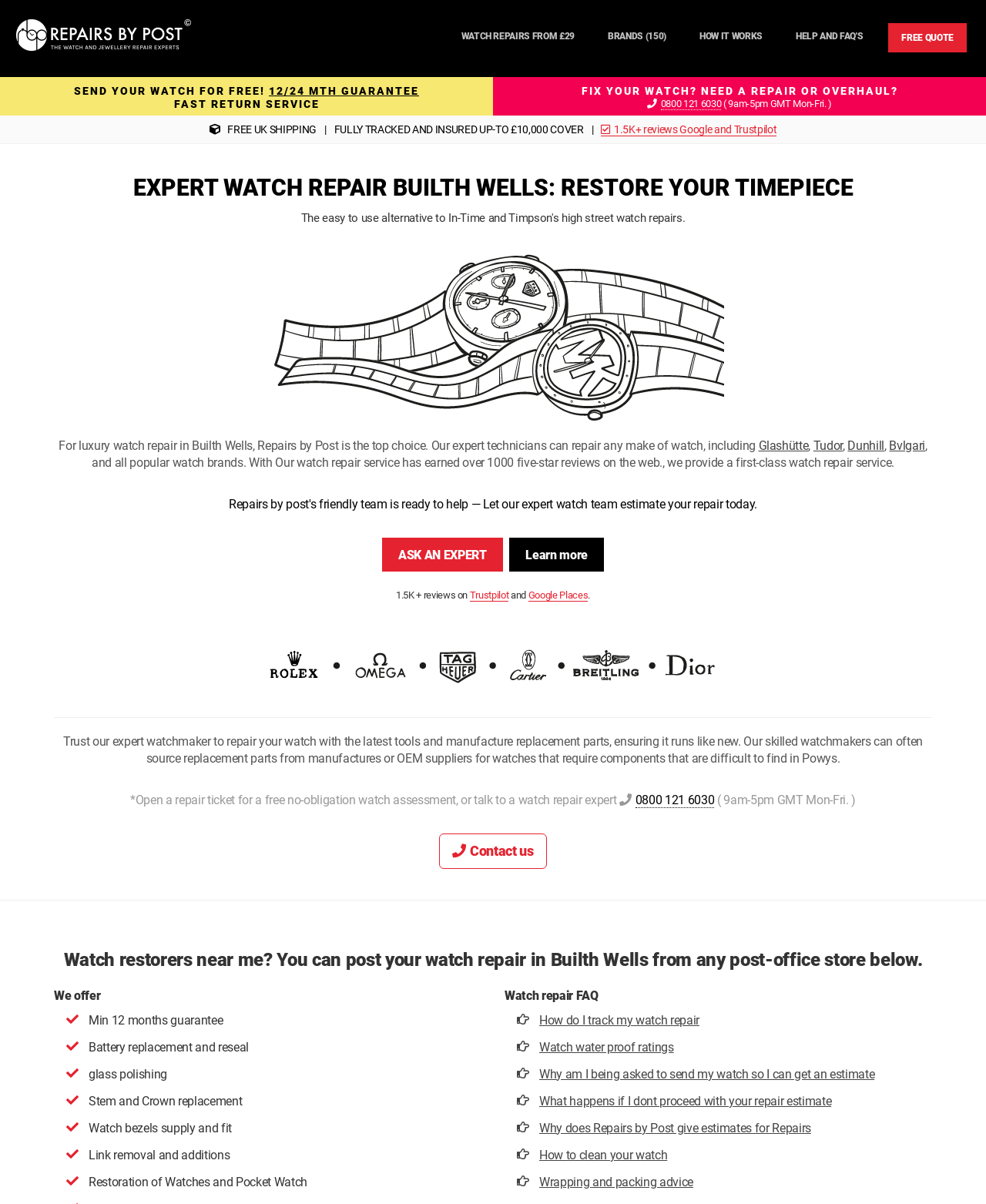Determine the bounding box coordinates for the clickable element to execute this instruction: "Click on the 'Residences' menu item". Provide the coordinates as four float numbers between 0 and 1, i.e., [left, top, right, bottom].

None